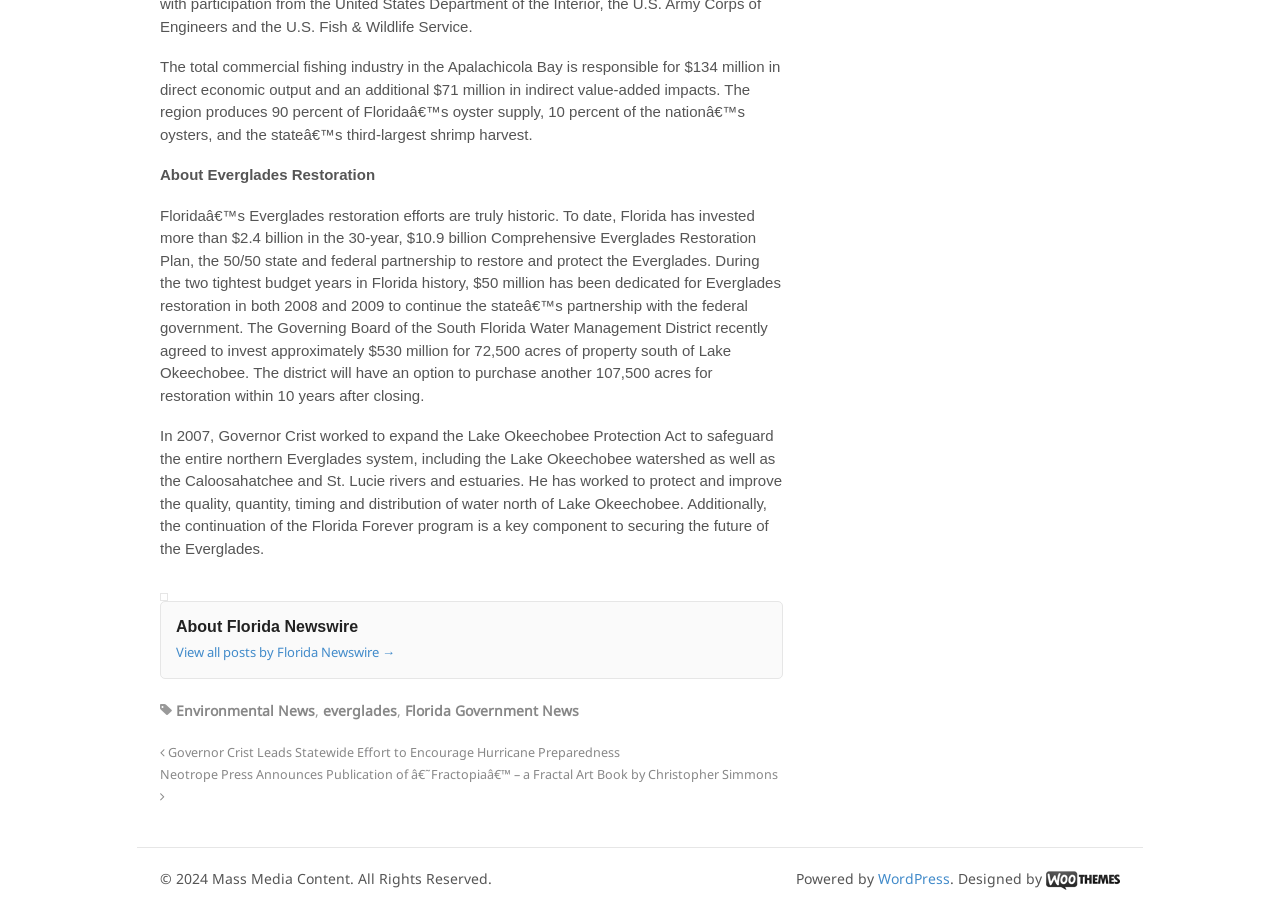Identify the bounding box coordinates for the region of the element that should be clicked to carry out the instruction: "View all posts by Florida Newswire". The bounding box coordinates should be four float numbers between 0 and 1, i.e., [left, top, right, bottom].

[0.138, 0.7, 0.309, 0.72]